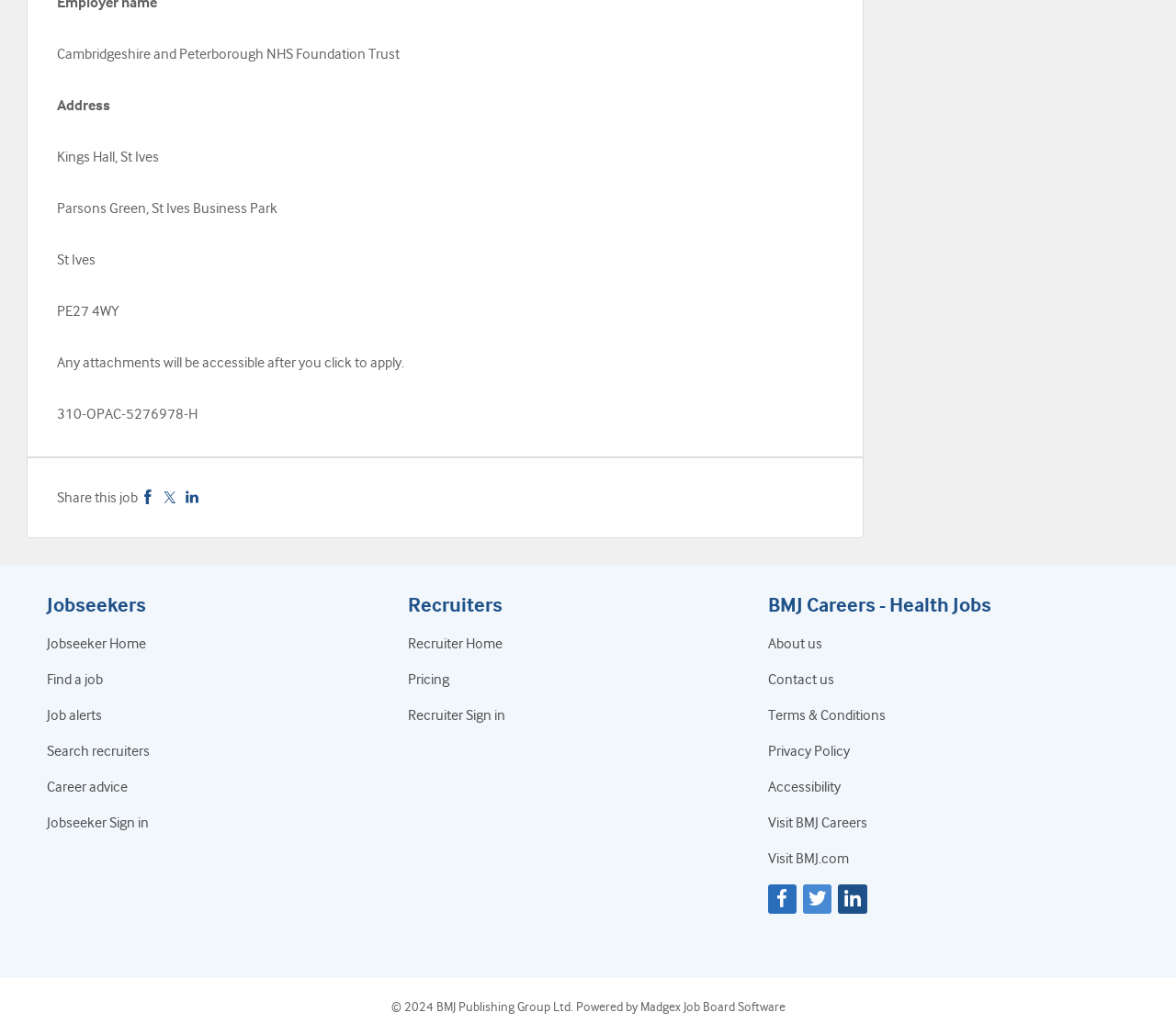Determine the bounding box coordinates of the target area to click to execute the following instruction: "View 'About us'."

[0.653, 0.614, 0.699, 0.63]